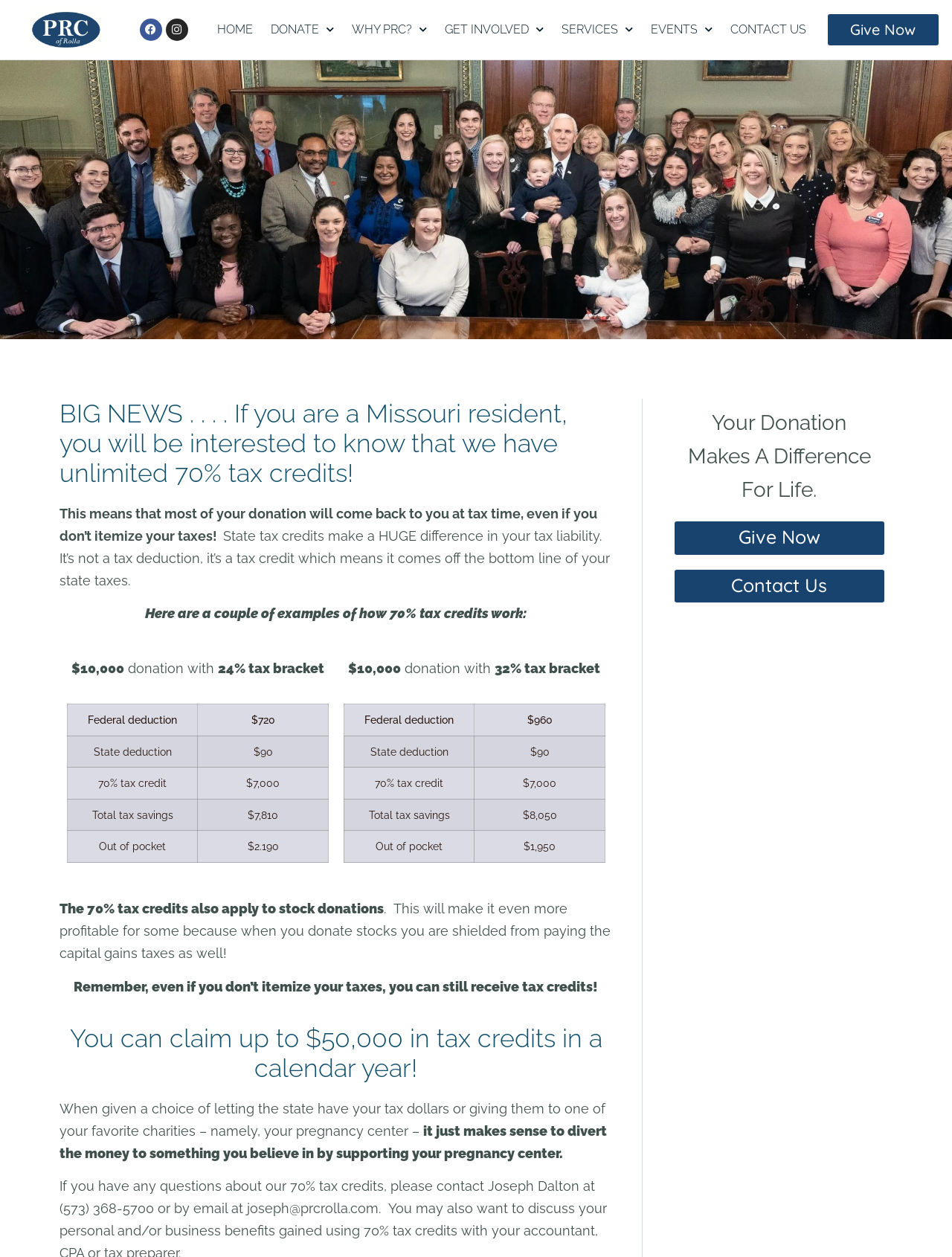Highlight the bounding box coordinates of the element that should be clicked to carry out the following instruction: "Click on the 'Facebook' link". The coordinates must be given as four float numbers ranging from 0 to 1, i.e., [left, top, right, bottom].

[0.147, 0.015, 0.17, 0.032]